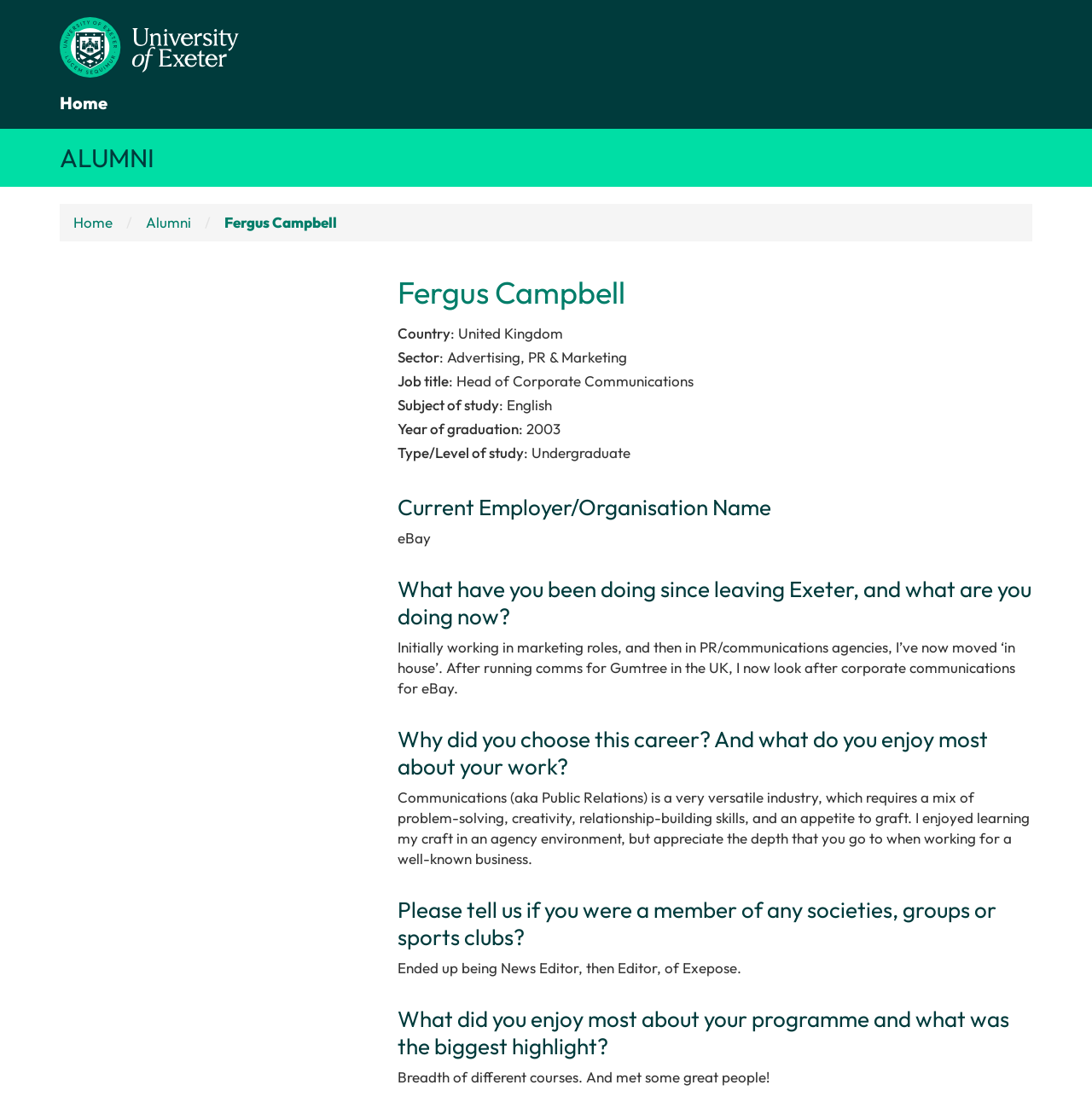What is Fergus Campbell's current job title?
Observe the image and answer the question with a one-word or short phrase response.

Head of Corporate Communications